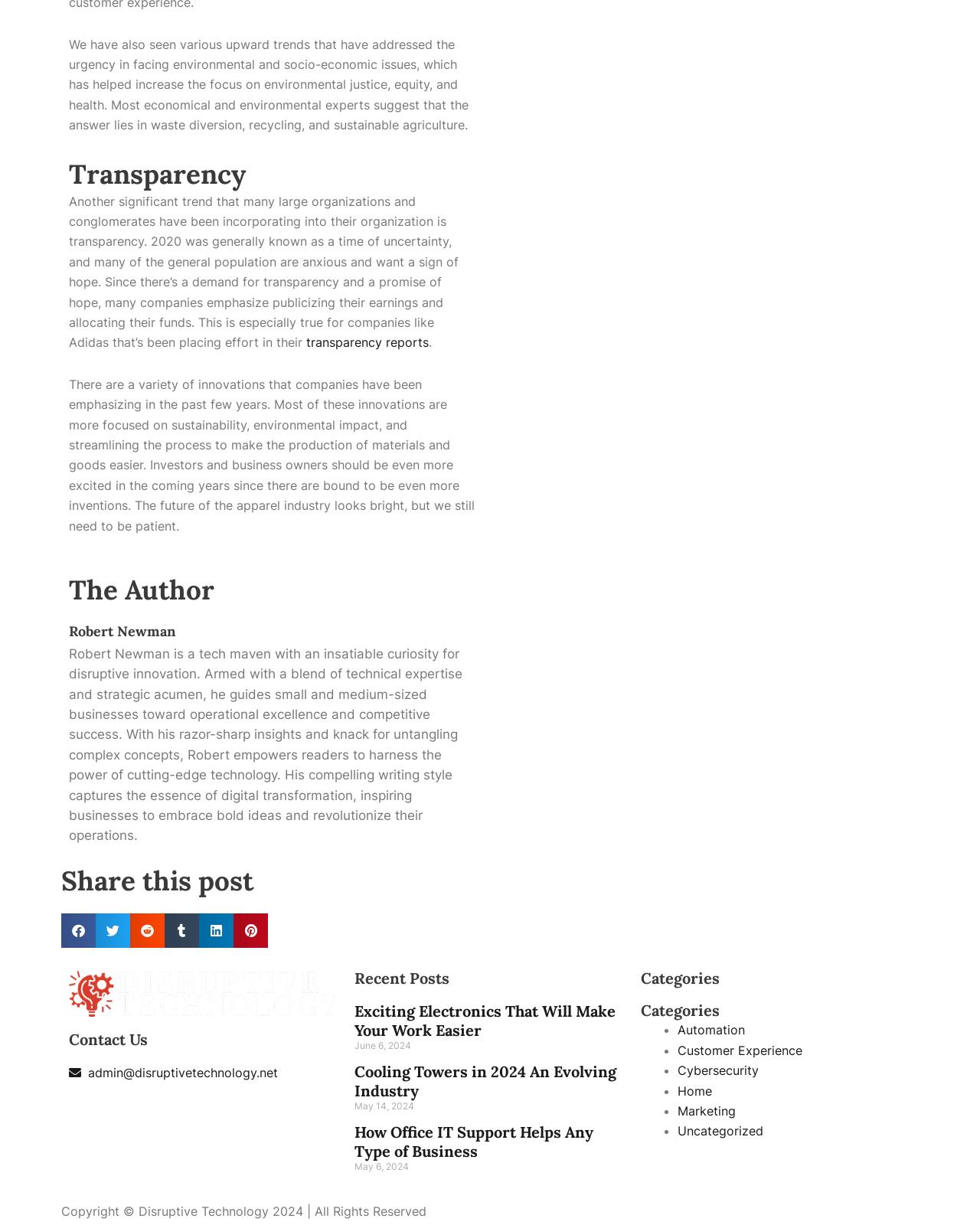What categories are available on the webpage?
Please look at the screenshot and answer in one word or a short phrase.

Automation, Customer Experience, Cybersecurity, Home, Marketing, Uncategorized